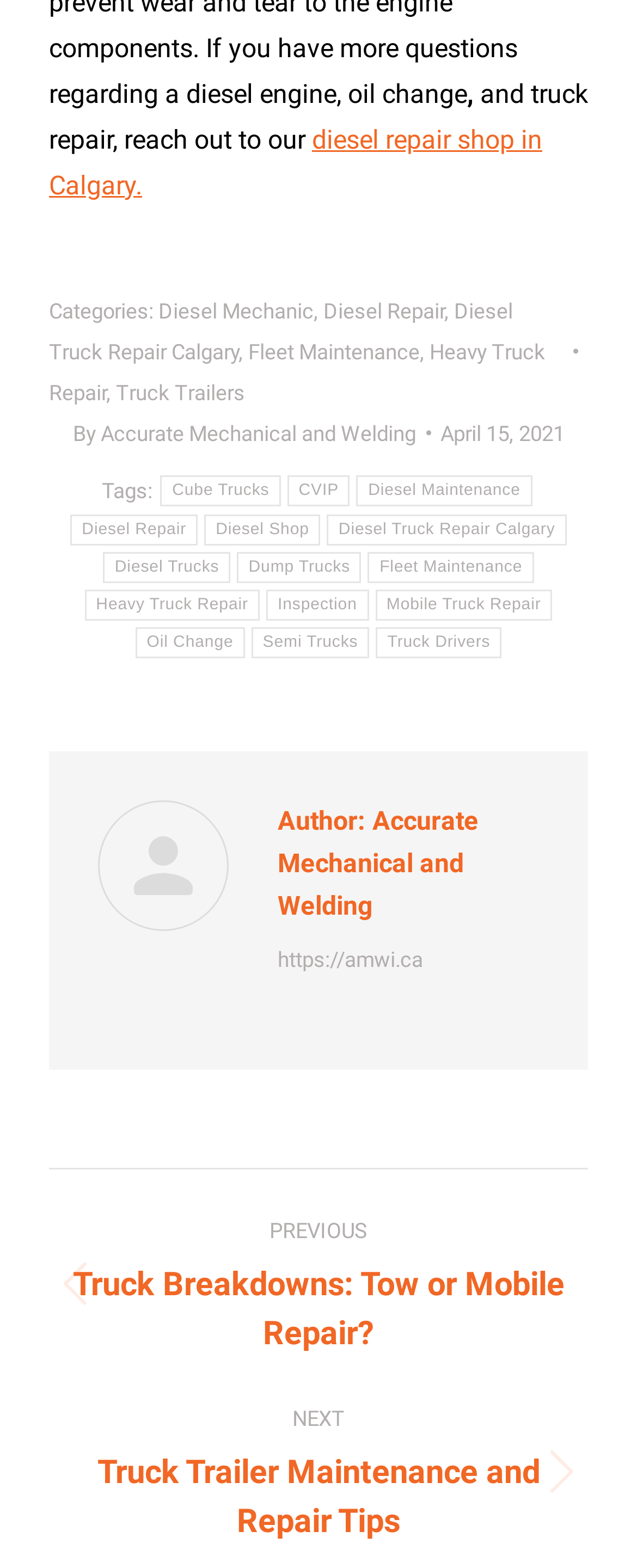Specify the bounding box coordinates of the element's region that should be clicked to achieve the following instruction: "visit the page of Diesel Mechanic". The bounding box coordinates consist of four float numbers between 0 and 1, in the format [left, top, right, bottom].

[0.249, 0.19, 0.492, 0.206]